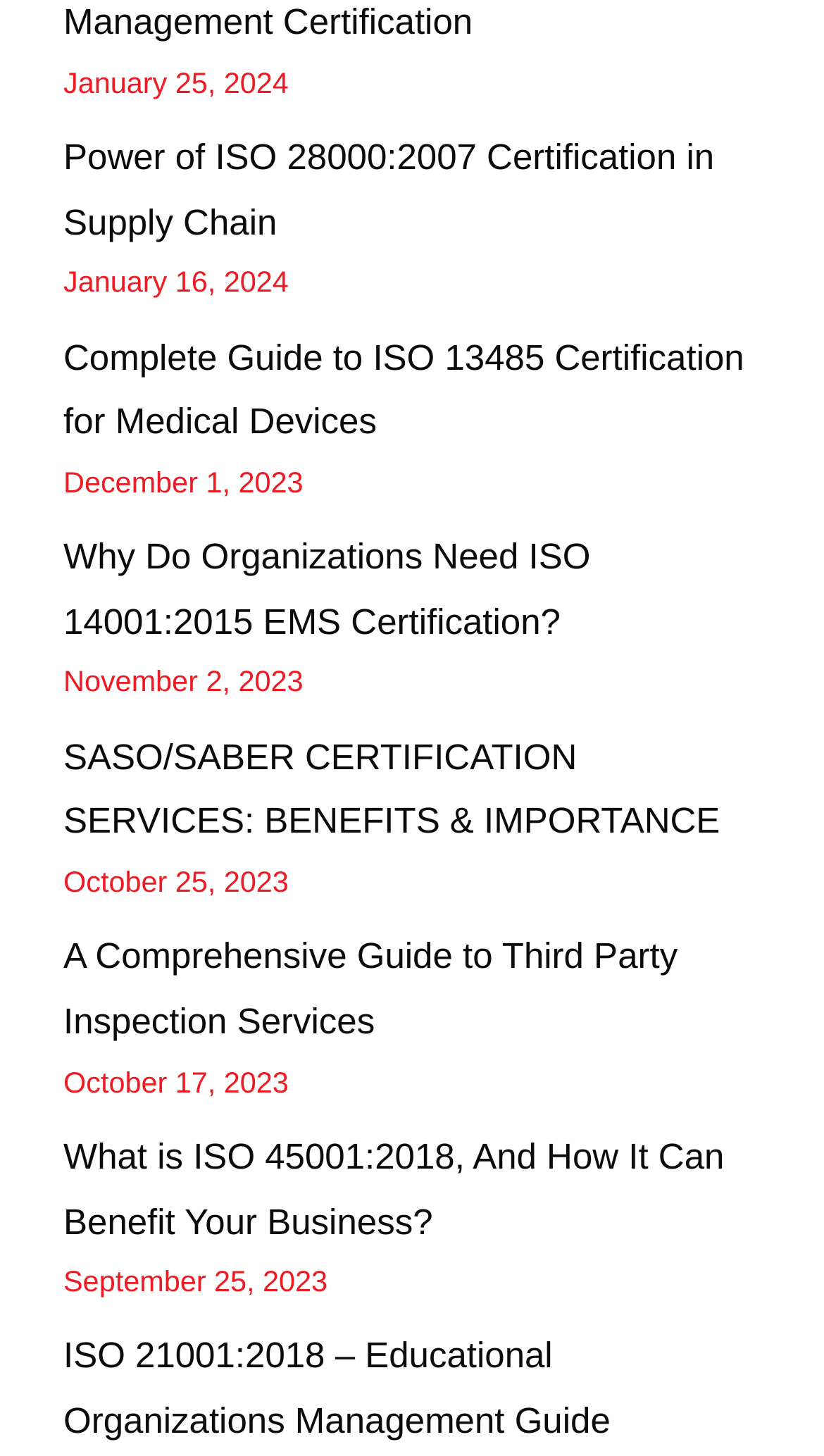Answer this question in one word or a short phrase: How many articles are listed on this page?

9